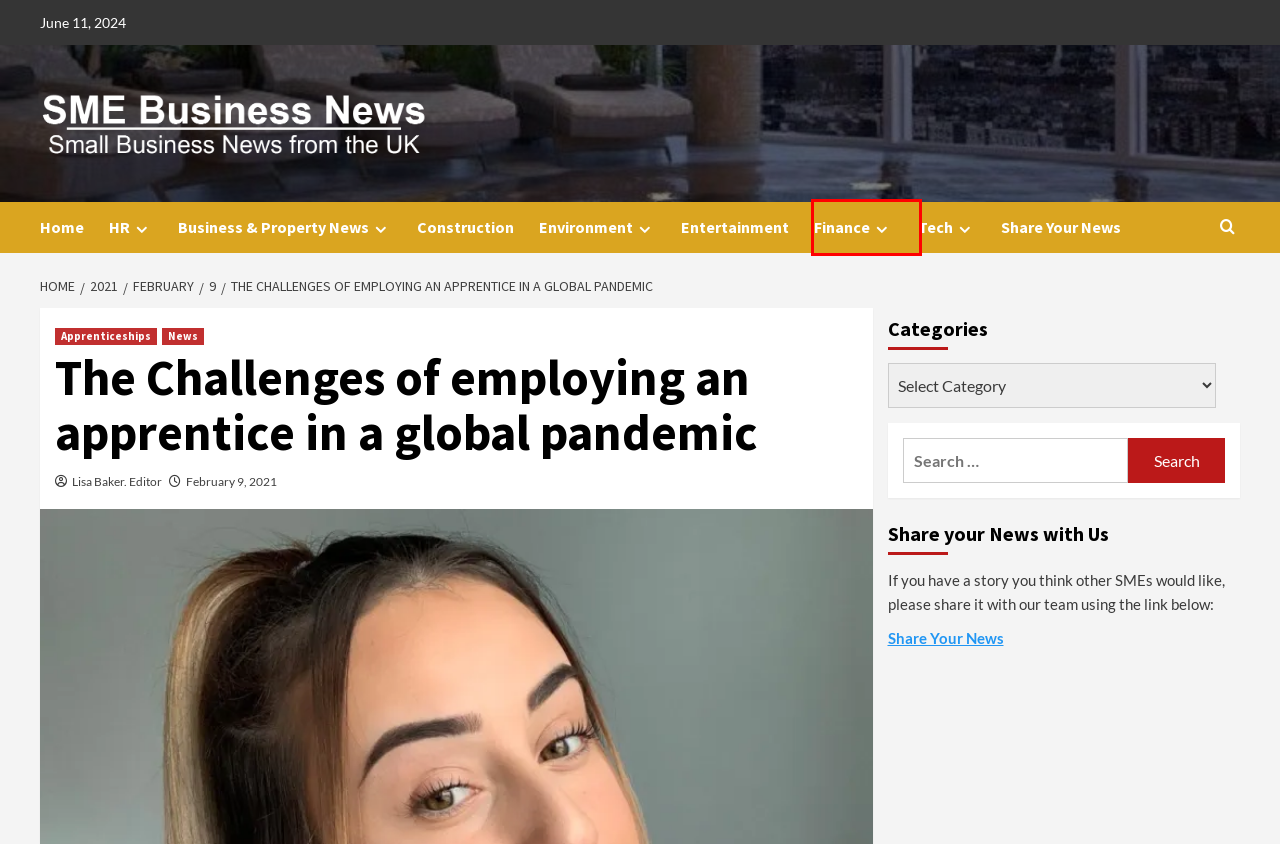You are looking at a webpage screenshot with a red bounding box around an element. Pick the description that best matches the new webpage after interacting with the element in the red bounding box. The possible descriptions are:
A. February 2021 - SME BUSINESS NEWS
B. Business & Property News Archives - SME BUSINESS NEWS
C. Tech Archives - SME BUSINESS NEWS
D. SME Business News from Need to See IT Publishing
E. Construction News Archives - SME BUSINESS NEWS
F. Finance and Banking Archives - SME BUSINESS NEWS
G. Entertainment Archives - SME BUSINESS NEWS
H. Human Resources Archives - SME BUSINESS NEWS

F